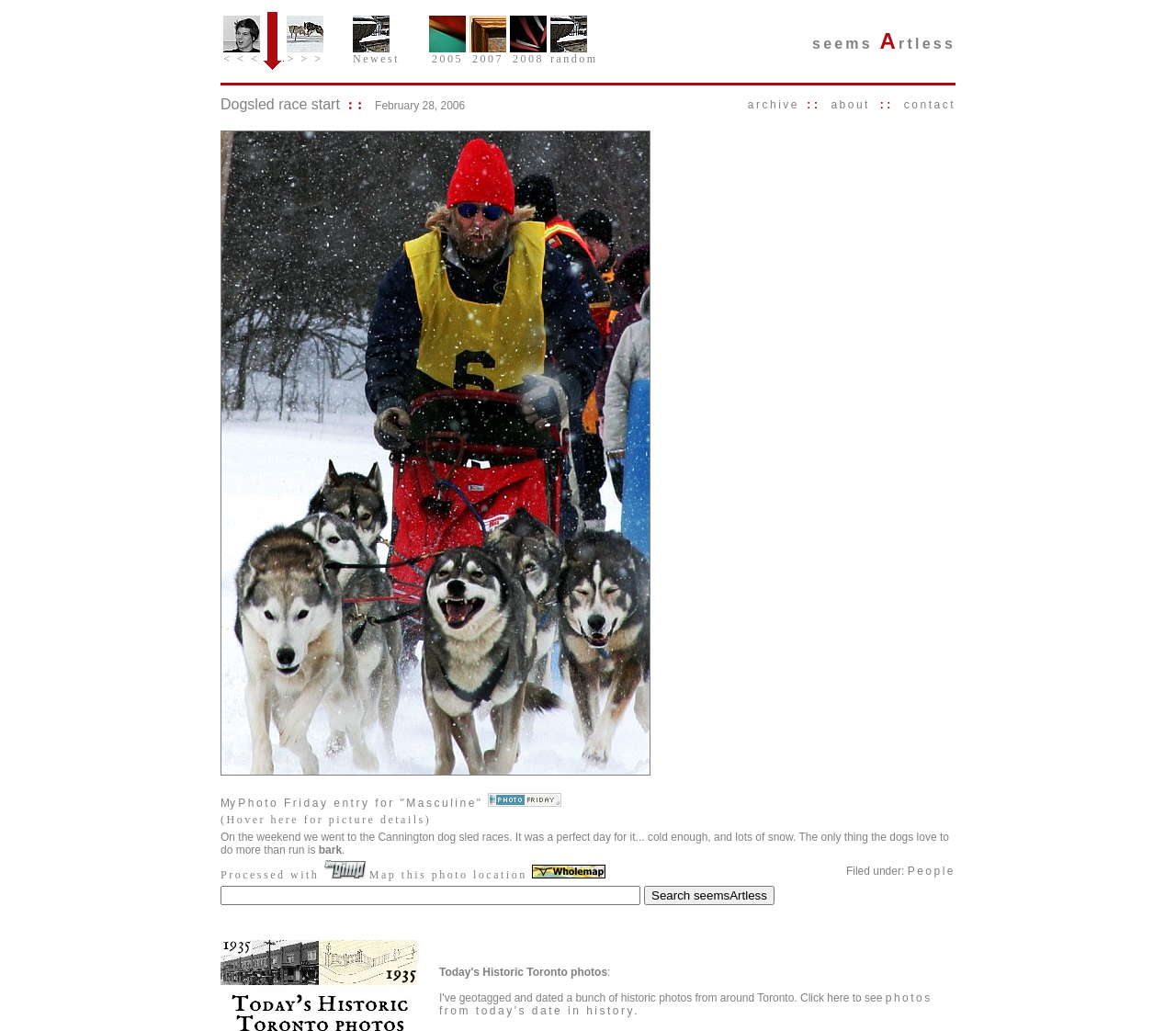Locate the bounding box coordinates of the region to be clicked to comply with the following instruction: "Go to the archive". The coordinates must be four float numbers between 0 and 1, in the form [left, top, right, bottom].

[0.636, 0.095, 0.68, 0.108]